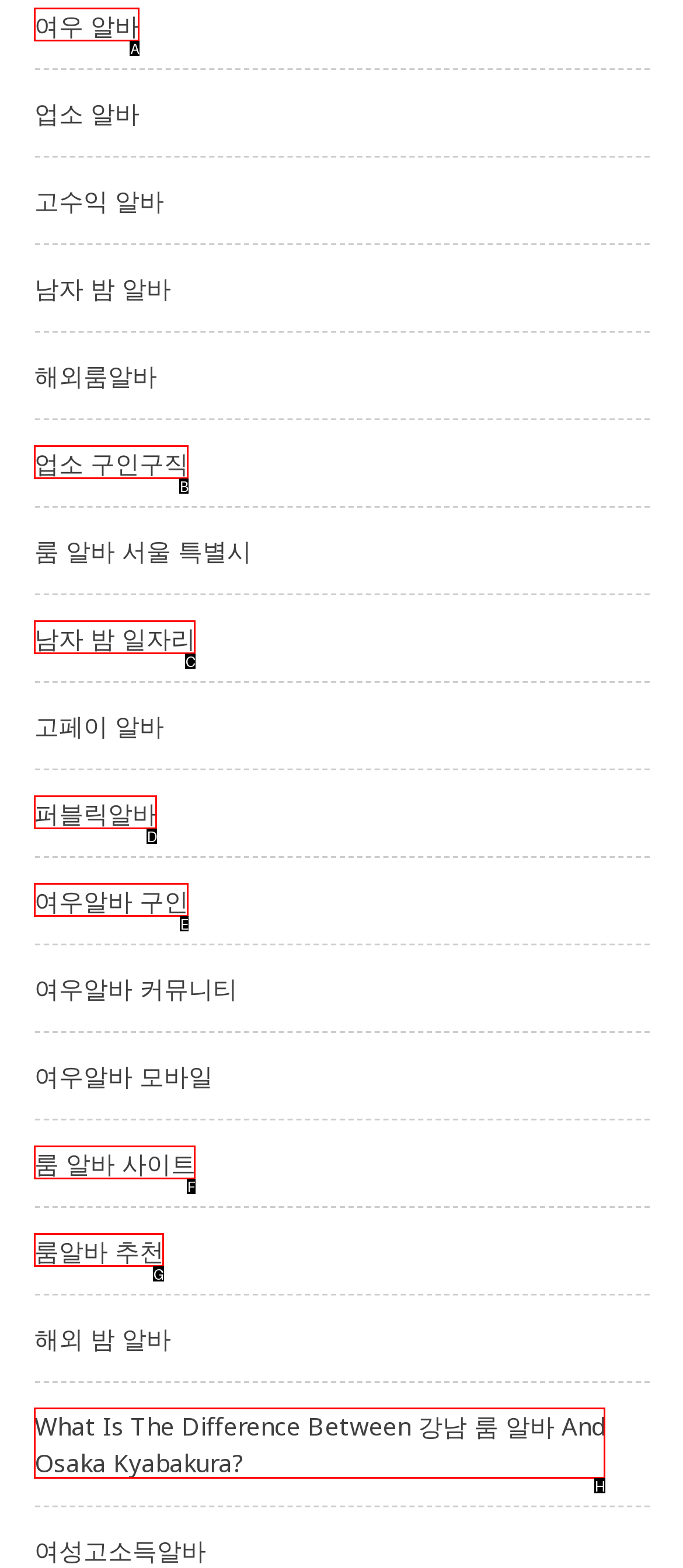Select the letter of the UI element you need to click on to fulfill this task: Explore What Is The Difference Between 강남 룸 알바 And Osaka Kyabakura?. Write down the letter only.

H